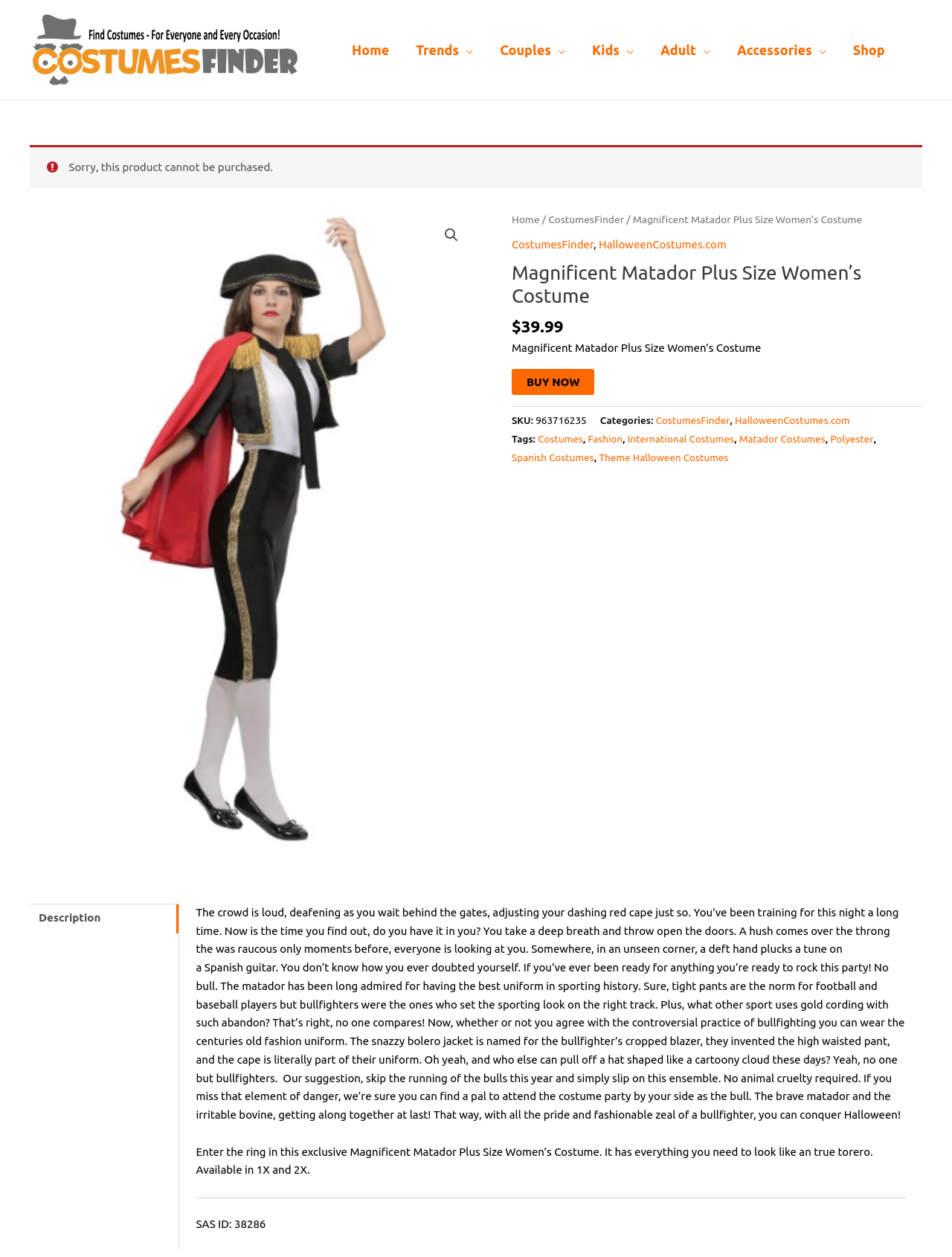Locate and extract the headline of this webpage.

Magnificent Matador Plus Size Women’s Costume